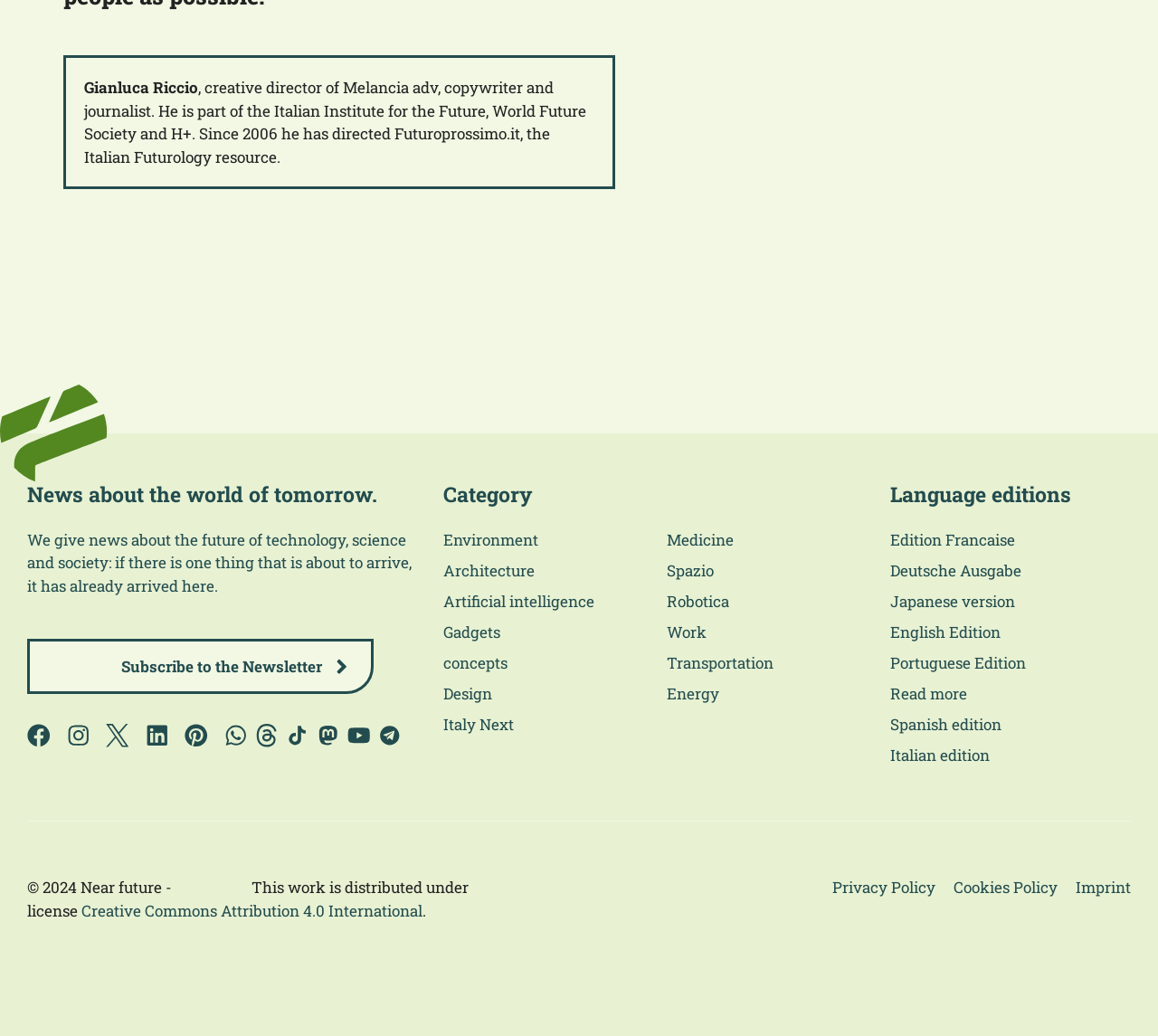What is the name of the creative director?
Using the image as a reference, answer the question with a short word or phrase.

Gianluca Riccio